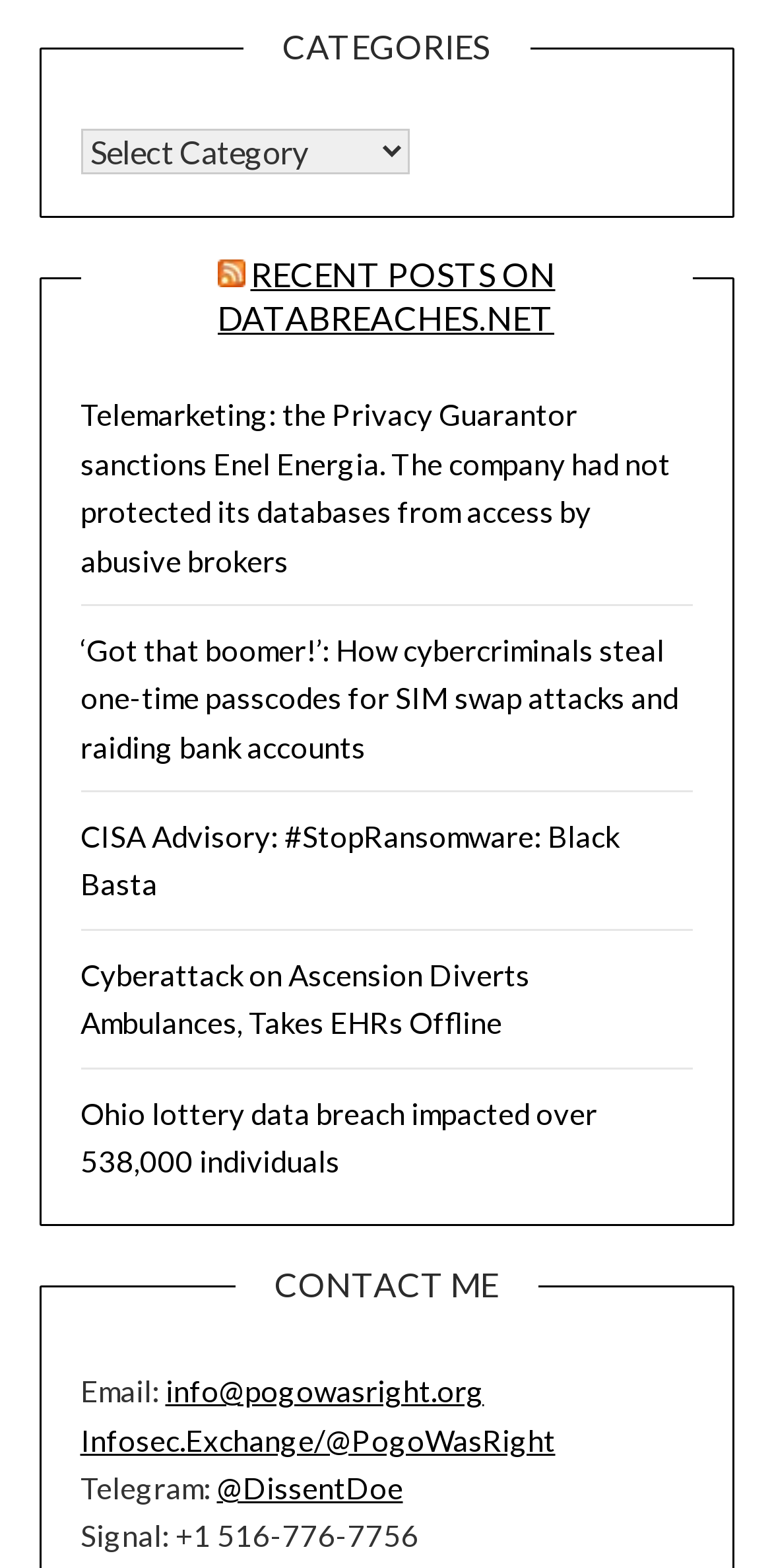How many links to articles are on the webpage?
Answer the question with a single word or phrase derived from the image.

5